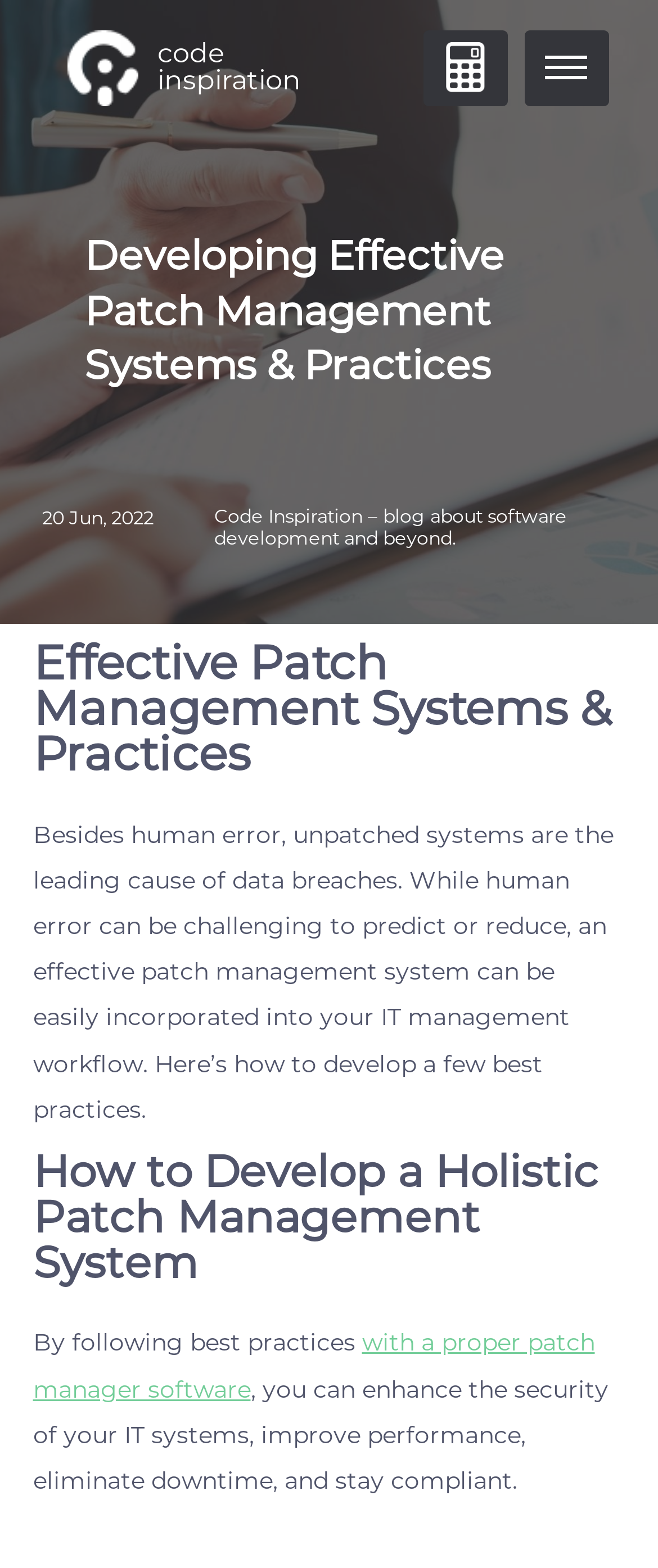What is the date of the article?
Please answer the question as detailed as possible.

The date of the article is '20 Jun, 2022' which can be found below the main heading of the webpage, indicating when the article was published.